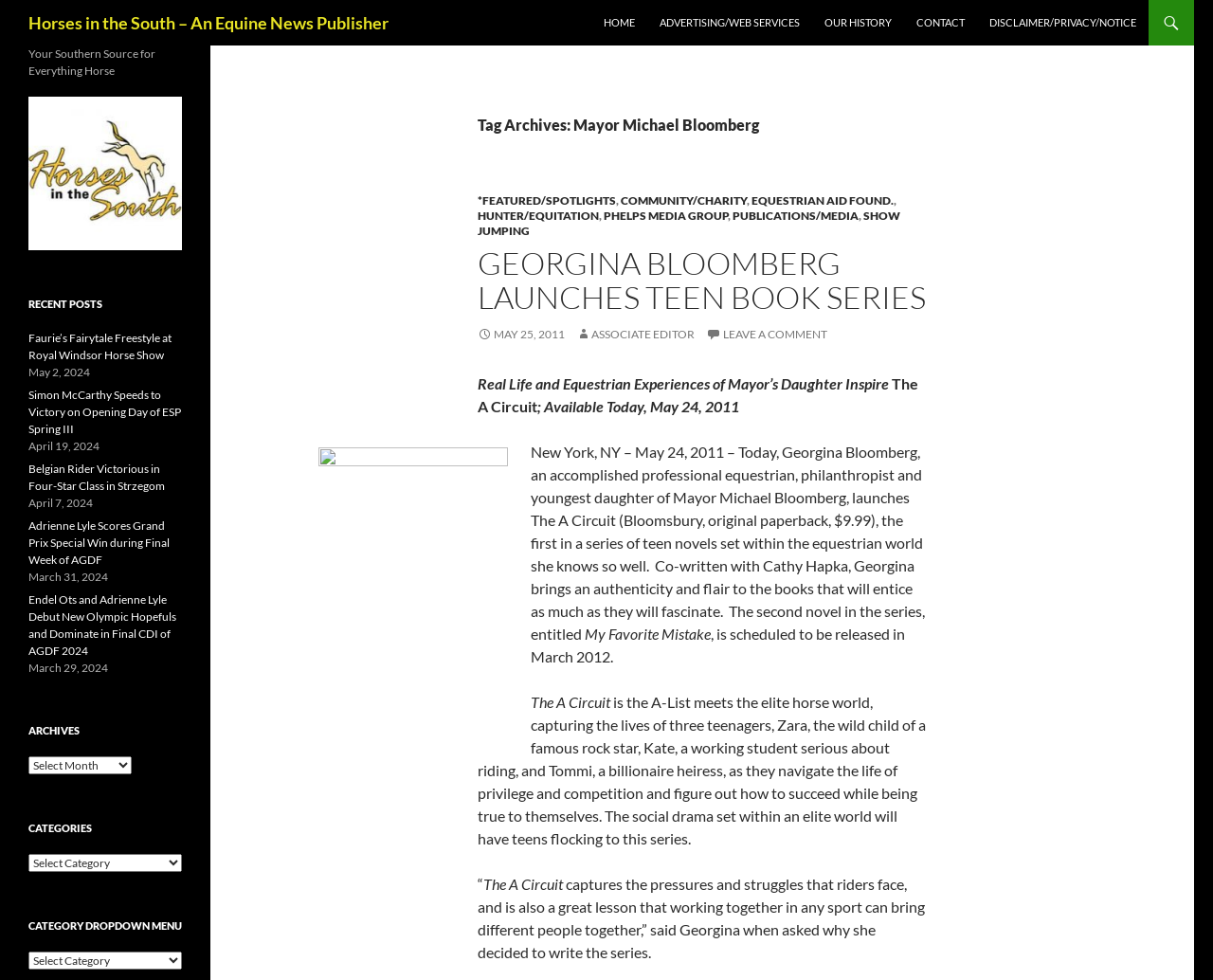What is the price of the book 'The A Circuit'?
Utilize the information in the image to give a detailed answer to the question.

The webpage mentions that the book 'The A Circuit' is available for $9.99, as it is an original paperback.